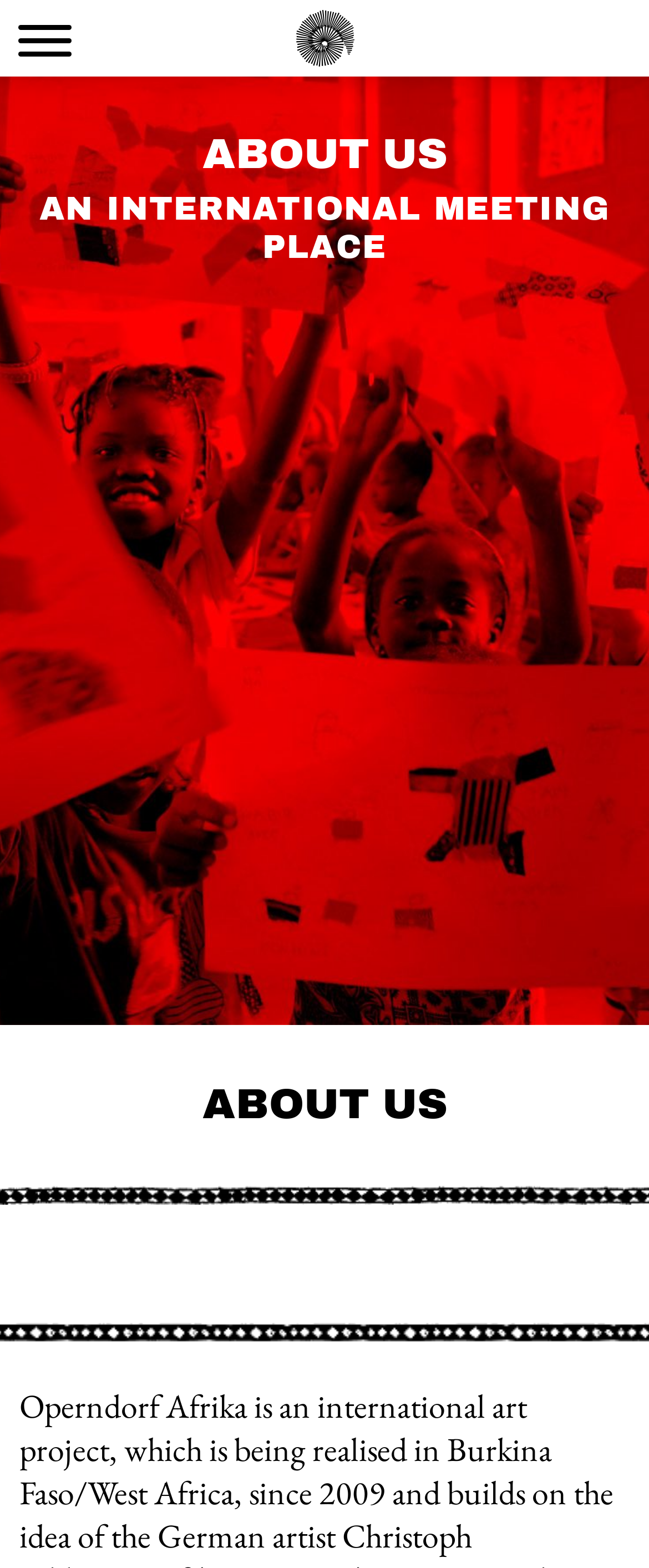Detail the various sections and features present on the webpage.

The webpage is about Operndorf Afrika's "About Us" section. At the top, there is a logo, which is an image, positioned horizontally centered and taking up about 10% of the screen's height. Below the logo, there is a large background image that spans the entire width of the screen and takes up about 60% of the screen's height.

On top of the background image, there are two headings with the same text "ABOUT US", one smaller and positioned near the top, and another larger and positioned near the center. Below the headings, there is a static text "AN INTERNATIONAL MEETING PLACE" that spans about 90% of the screen's width.

At the top-left corner, there is a button labeled "Menu Trigger" that controls a menu container. To the right of the button, there are three links for language selection: "German", "English", and "French", positioned horizontally and taking up about 70% of the screen's width.